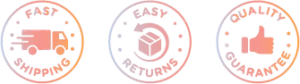What is the purpose of the circular arrow in the 'EASY RETURNS' badge?
Refer to the screenshot and respond with a concise word or phrase.

indicating hassle-free return options